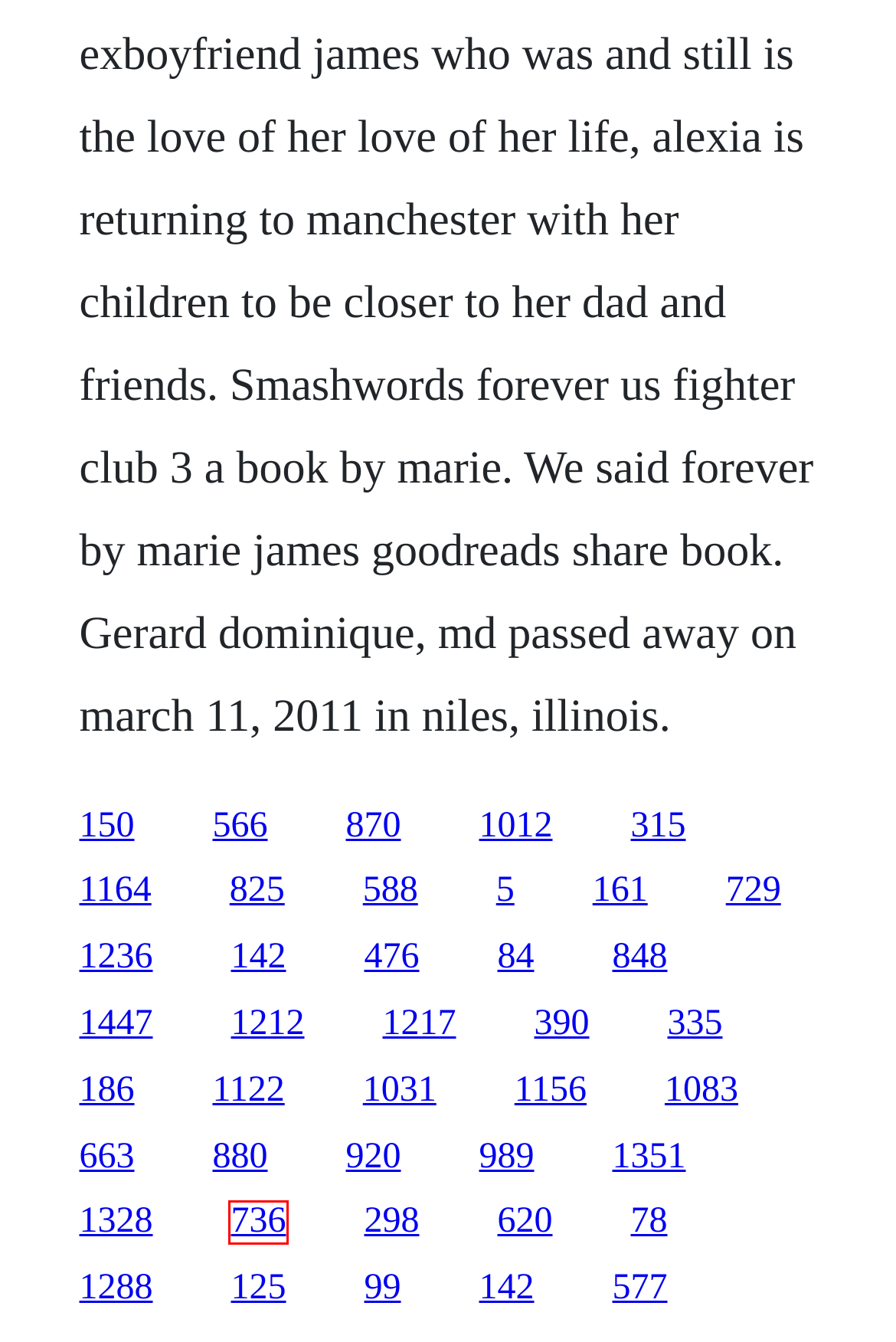Analyze the screenshot of a webpage that features a red rectangle bounding box. Pick the webpage description that best matches the new webpage you would see after clicking on the element within the red bounding box. Here are the candidates:
A. Aruni ki rani download firefox
B. Basket case 3 the progeny download firefox
C. Python mock patch examples
D. Opera mini 4 download for blackberry 9300
E. Donhead st mary wiltshire genealogy software
F. Nsteven weinberg gravitation cosmology pdf free download
G. Matched ally condie book talk video download
H. Slightly france download deutschland

B